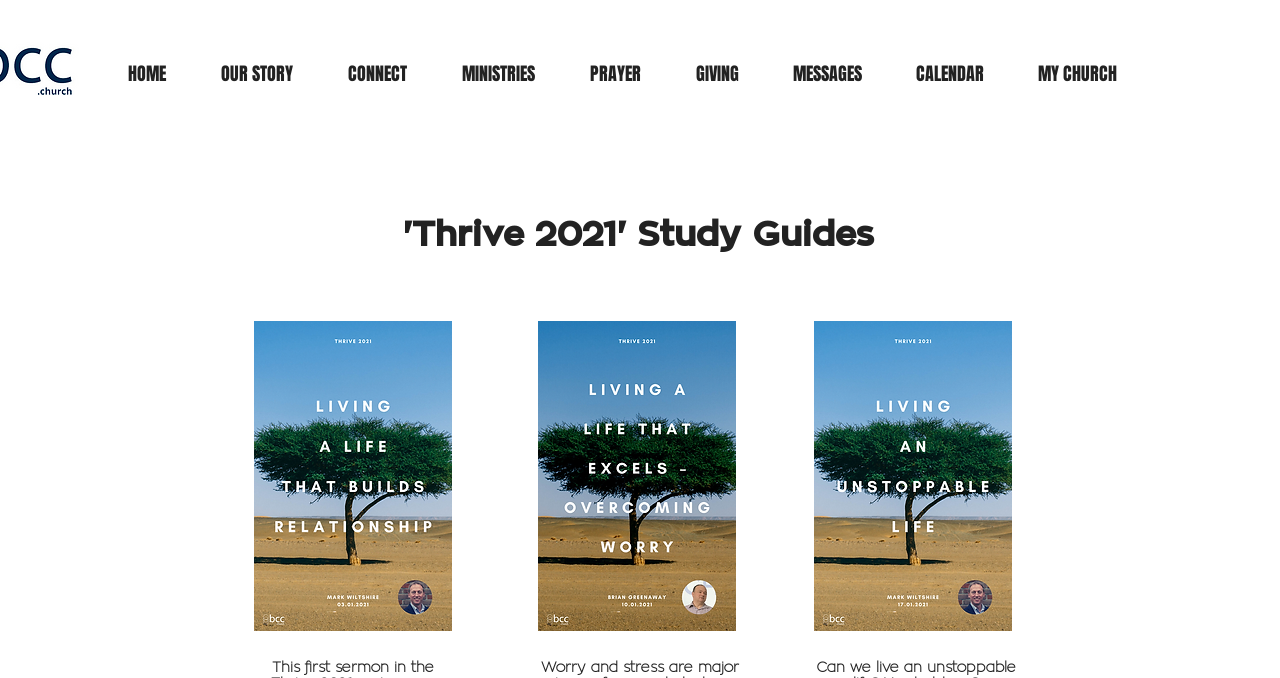Create an elaborate caption for the webpage.

The webpage is titled "Thrive 2021 Study Guides" and appears to be a resource page for a church or religious organization. At the top of the page, there is a navigation menu with 8 links: "HOME", "OUR STORY", "CONNECT", "MINISTRIES", "PRAYER", "GIVING", "MESSAGES", and "CALENDAR", followed by "MY CHURCH" at the far right. 

Below the navigation menu, there are three images arranged horizontally, each with a different sermon title and date. The first image is of Mark Wiltshire from March 1, 2021, located on the left side of the page. The second image is of Brian Greenaway from January 10, 2021, positioned in the middle. The third image is of a sermon titled "Living an Unstoppable Life" and is located on the right side of the page.